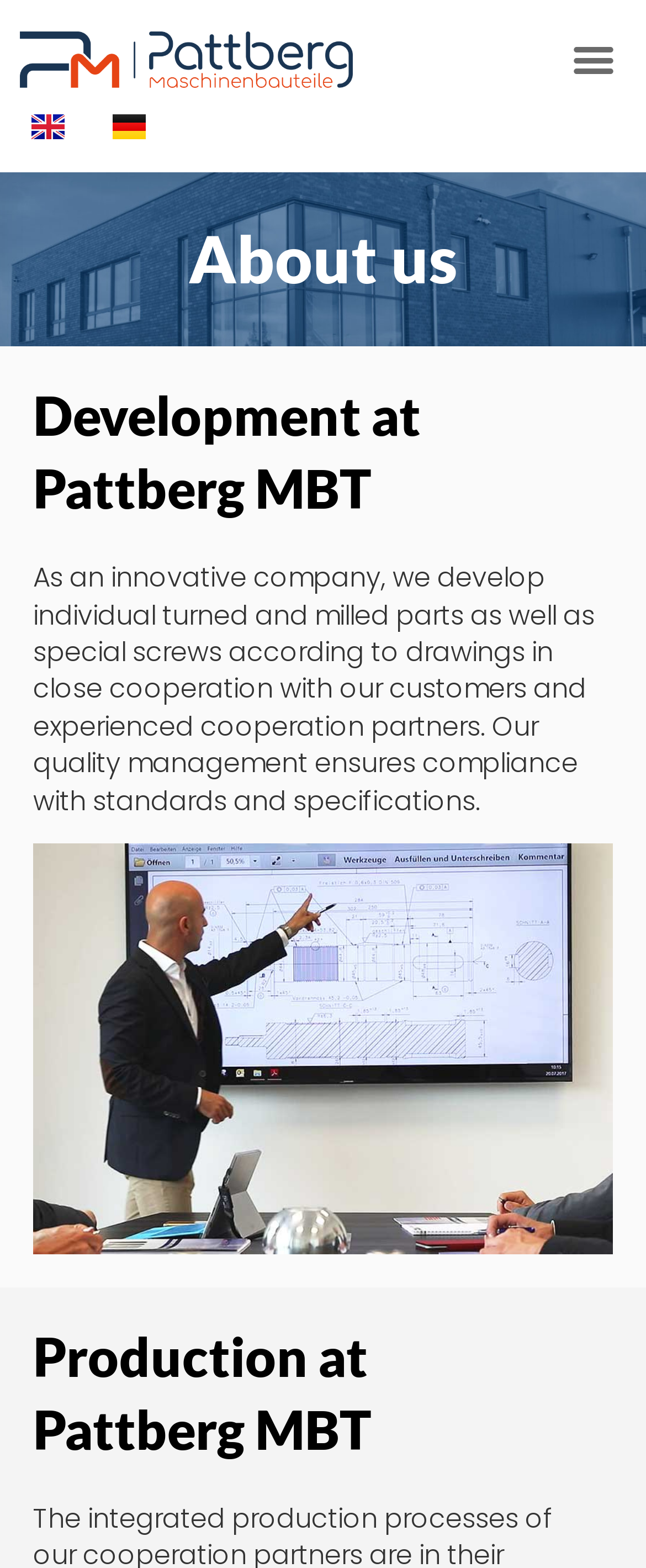Describe all the visual and textual components of the webpage comprehensively.

The webpage is about Pattberg MBT, a company specializing in precision engineering for CNC/turned and milled parts, special screws, and more. At the top left of the page, there is a link with no text, followed by a button labeled "Menu Toggle" at the top right corner. Below the button, there are two links, "English" and "Deutsch", with corresponding flag icons next to each link, indicating language options.

The main content of the page is divided into three sections. The first section is headed by "About us" and takes up most of the top half of the page. The second section, headed by "Development at Pattberg MBT", is located below the "About us" section and spans almost the entire width of the page. This section describes the company's development process, stating that they develop individual turned and milled parts as well as special screws according to drawings in close cooperation with customers and experienced partners, ensuring compliance with standards and specifications.

The third section, headed by "Production at Pattberg MBT", is positioned at the bottom of the page, taking up about a quarter of the page's width.